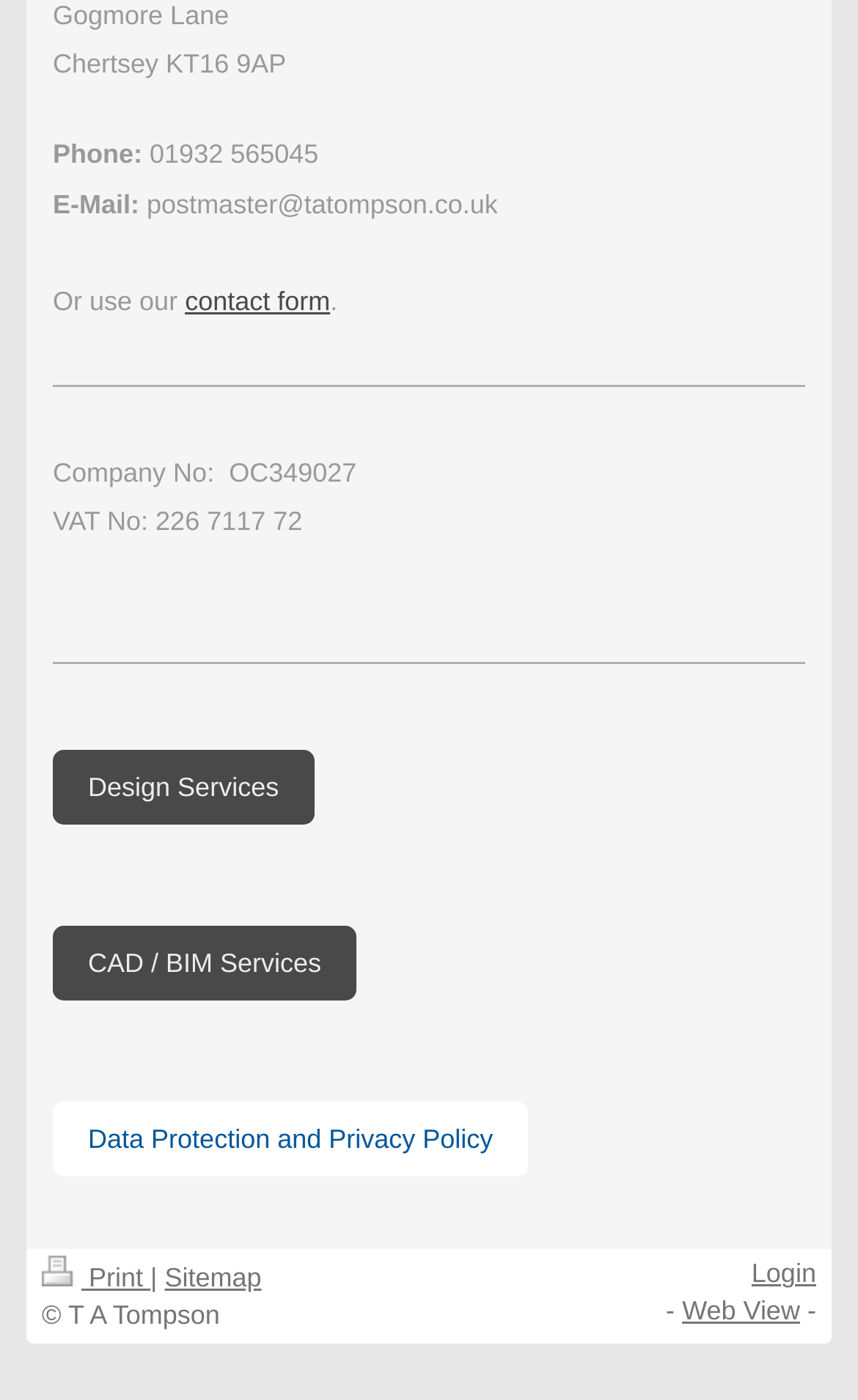Given the description "Print", determine the bounding box of the corresponding UI element.

[0.049, 0.902, 0.175, 0.924]